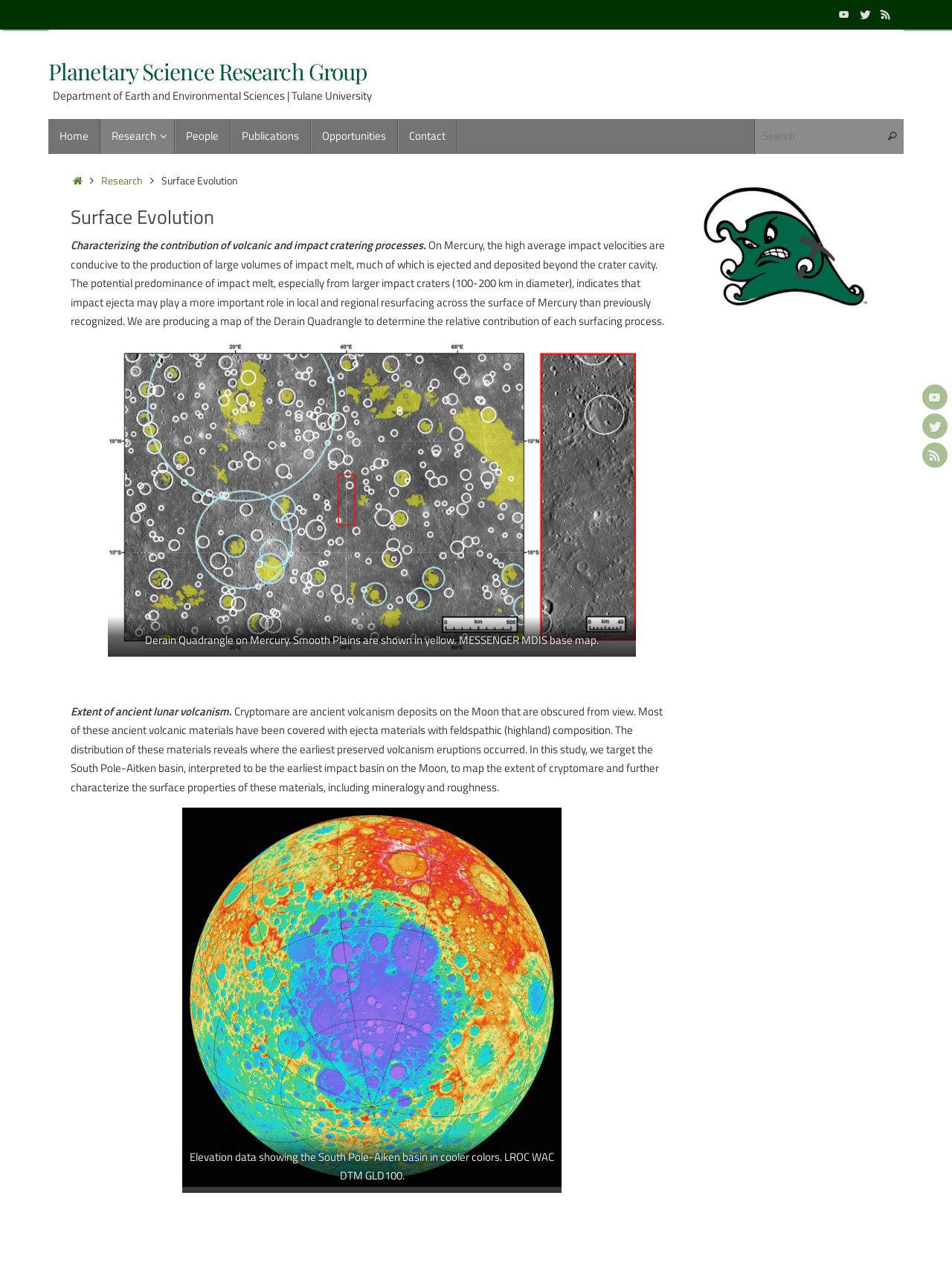Offer a comprehensive description of the webpage’s content and structure.

The webpage is about the Surface Evolution – Planetary Science Research Group. At the top right corner, there are three social media links: YouTube, Twitter, and RSS, each accompanied by an image. Below these links, there is a horizontal navigation menu with links to "Home", "Research", "People", "Publications", "Opportunities", and "Contact". 

To the right of the navigation menu, there is a search bar with a search button. The main content of the webpage is divided into two sections. The first section has a heading "Surface Evolution" and a brief description of the research group's focus on characterizing the contribution of volcanic and impact cratering processes. Below this, there is a longer text describing the research on Mercury's surface and a map of the Derain Quadrangle. This text is accompanied by an image of the Derain Quadrangle on Mercury.

The second section has a heading "Extent of ancient lunar volcanism" and a brief description of the research on ancient lunar volcanism deposits. Below this, there is a longer text describing the study on the South Pole-Aitken basin and its surface properties. This text is accompanied by an image of the topography of the South-Pole Aitken basin.